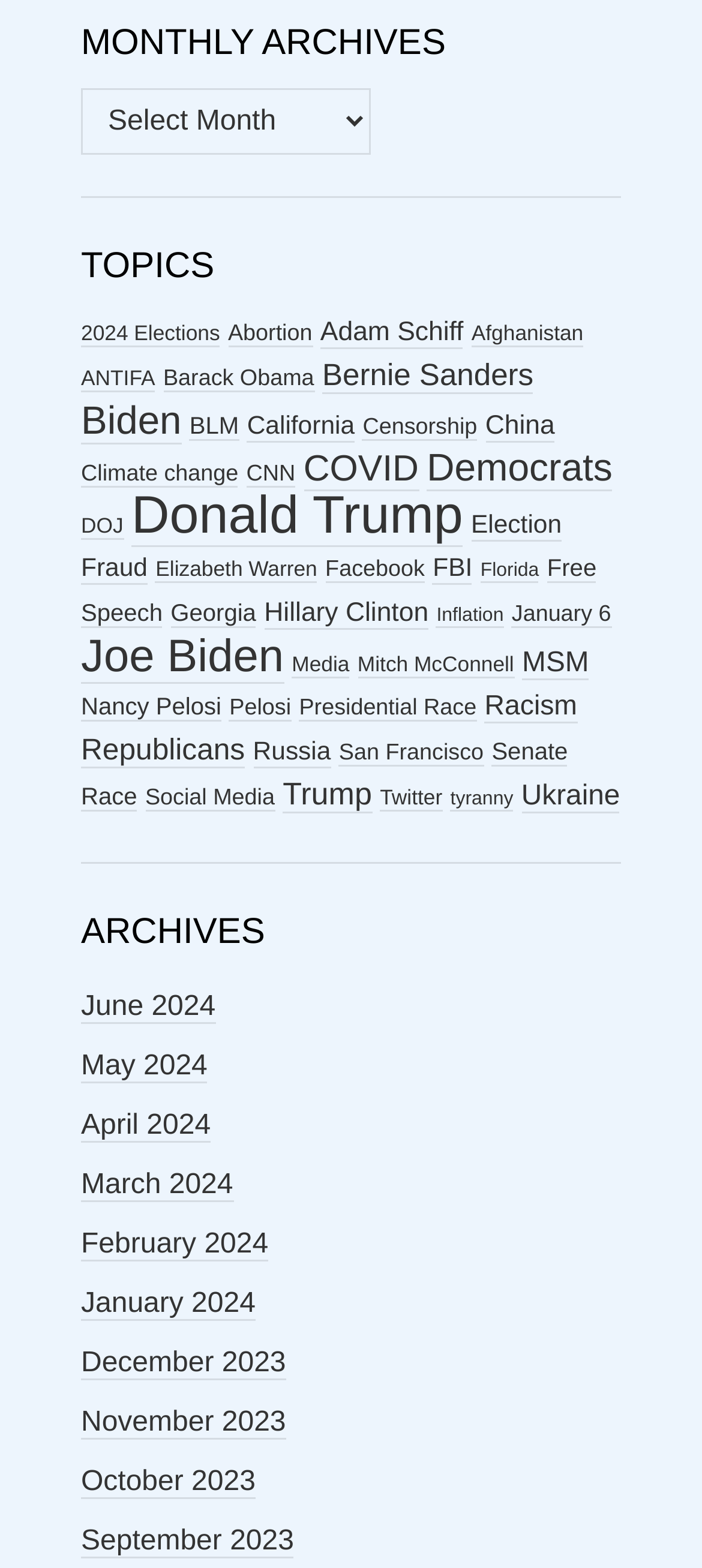Determine the bounding box coordinates of the region that needs to be clicked to achieve the task: "Select a month from the dropdown".

[0.115, 0.056, 0.528, 0.099]